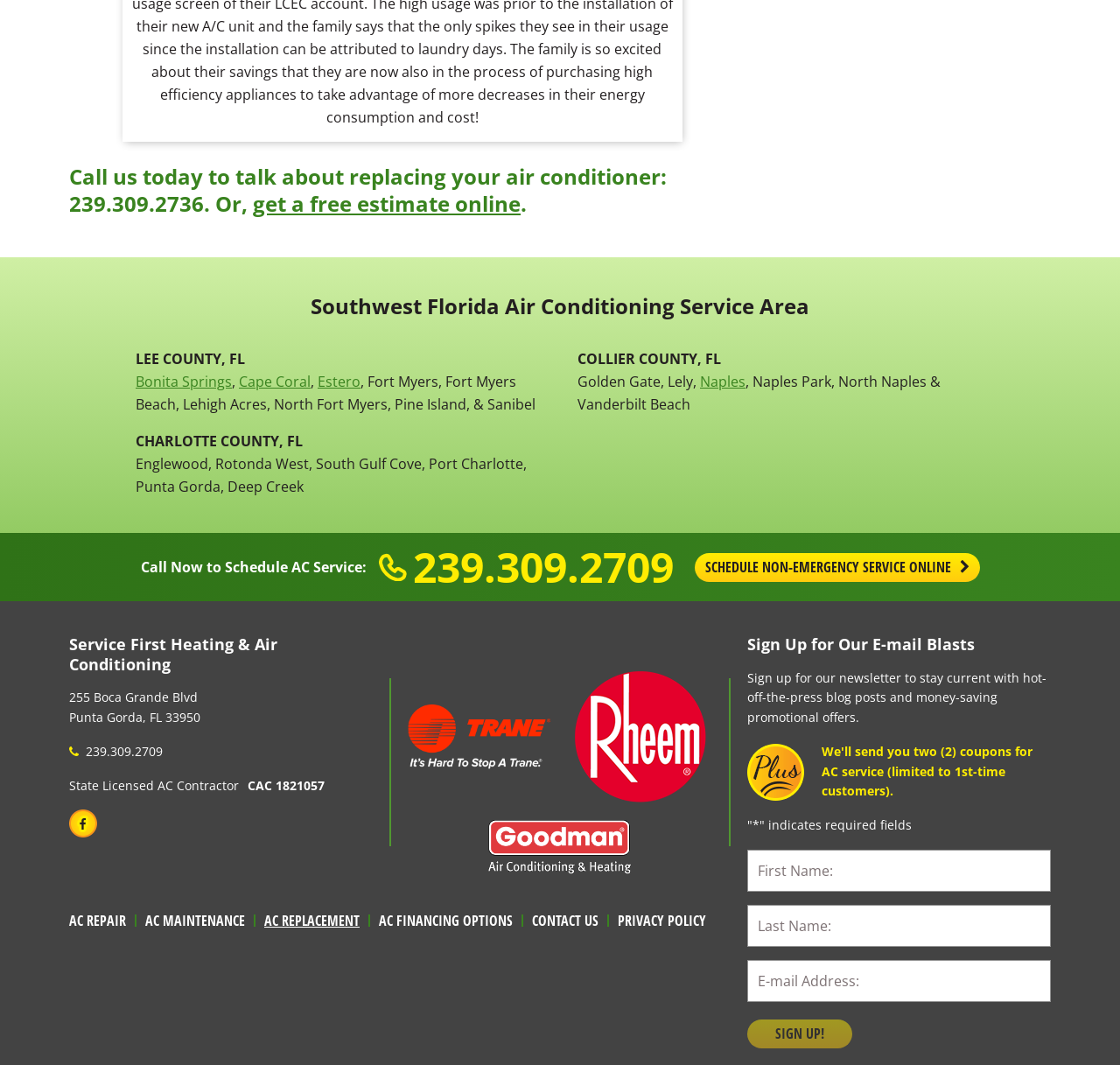What is the purpose of the 'Sign Up for Our E-mail Blasts' section?
From the details in the image, provide a complete and detailed answer to the question.

I found the purpose by looking at the heading element that says 'Sign Up for Our E-mail Blasts' and the static text element that says 'Sign up for our newsletter to stay current with hot-off-the-press blog posts and money-saving promotional offers'.